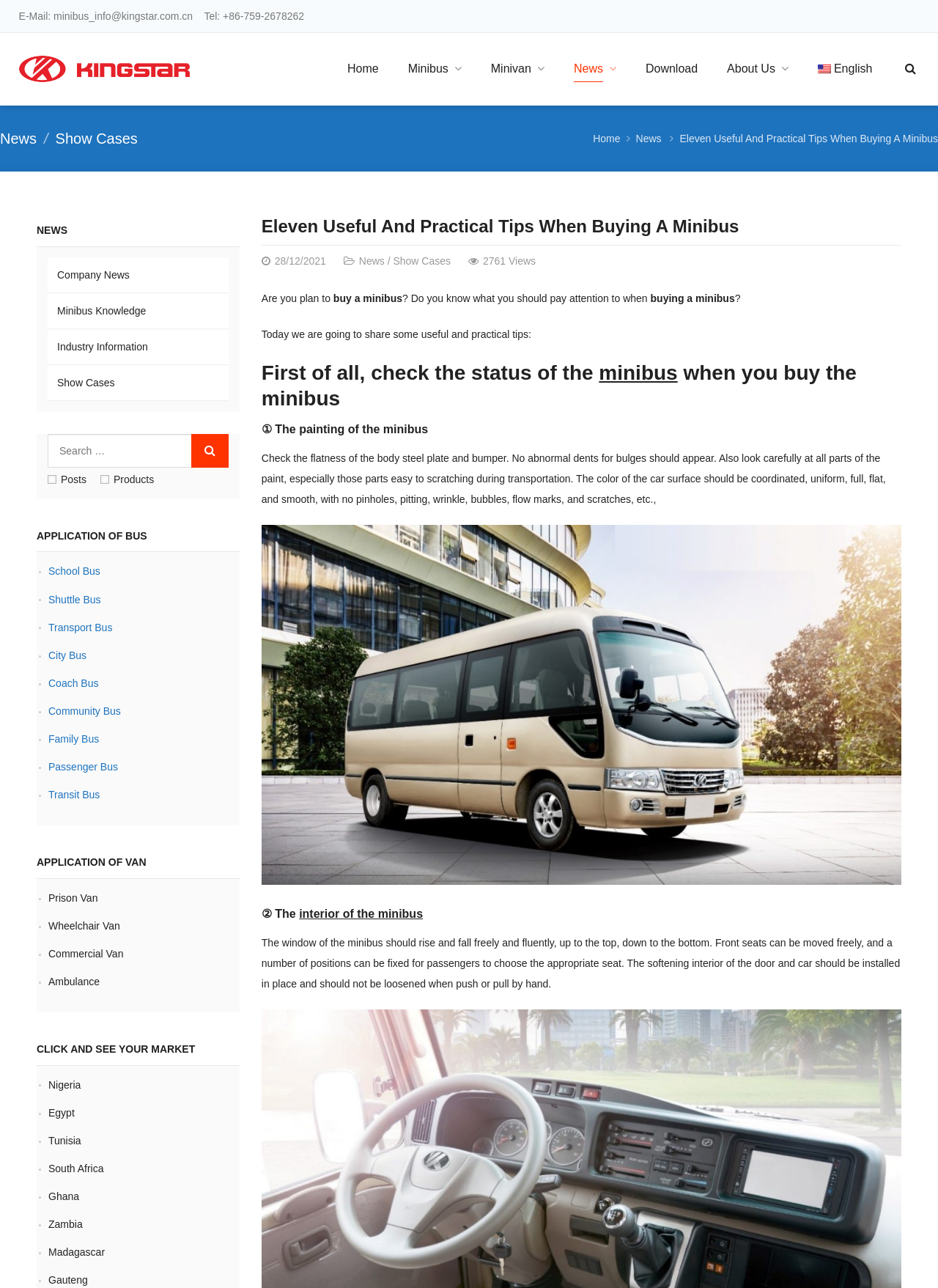Extract the main headline from the webpage and generate its text.

Eleven Useful And Practical Tips When Buying A Minibus